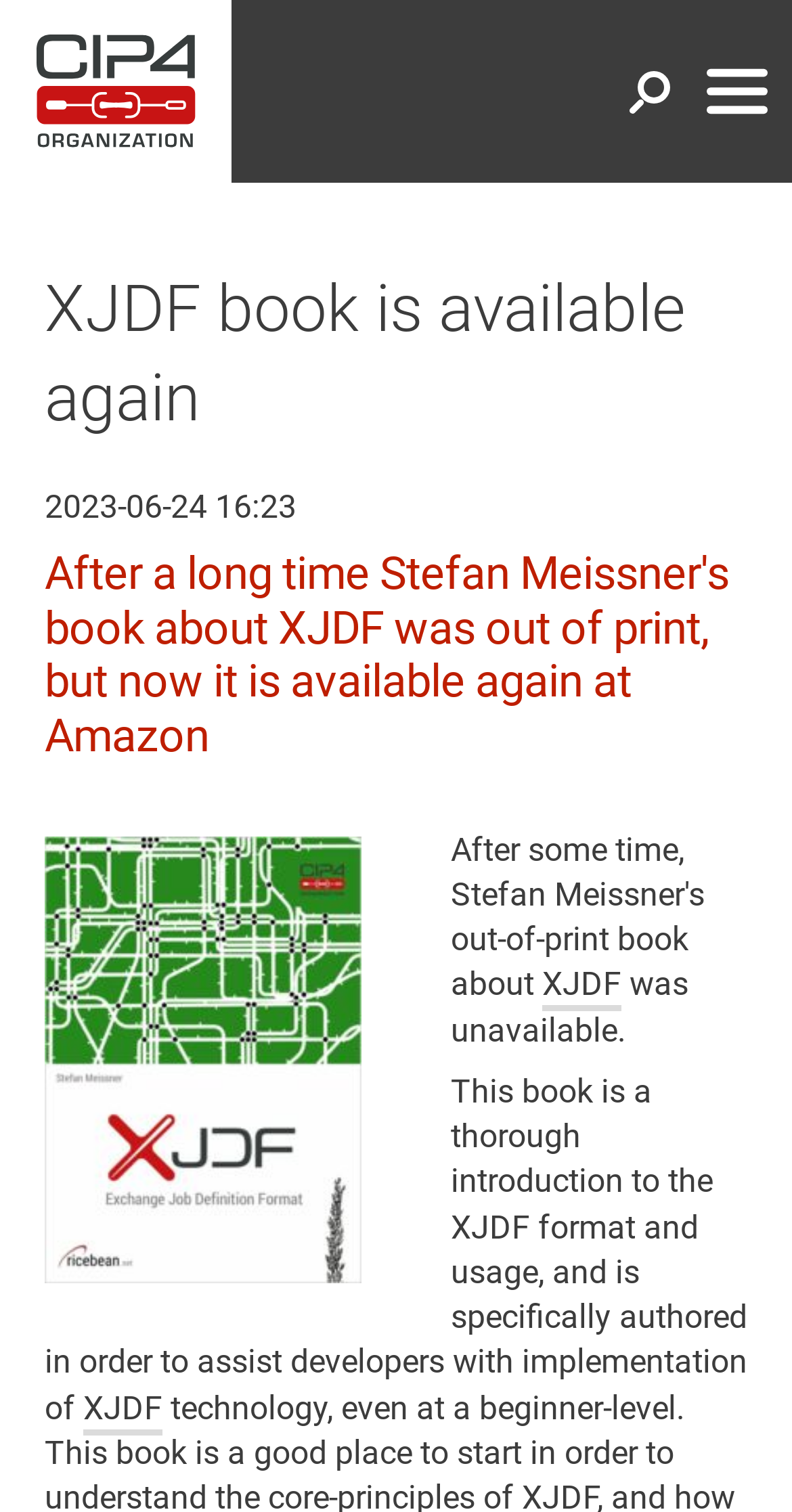Provide the bounding box coordinates of the HTML element described as: "XJDF". The bounding box coordinates should be four float numbers between 0 and 1, i.e., [left, top, right, bottom].

[0.569, 0.769, 0.9, 0.824]